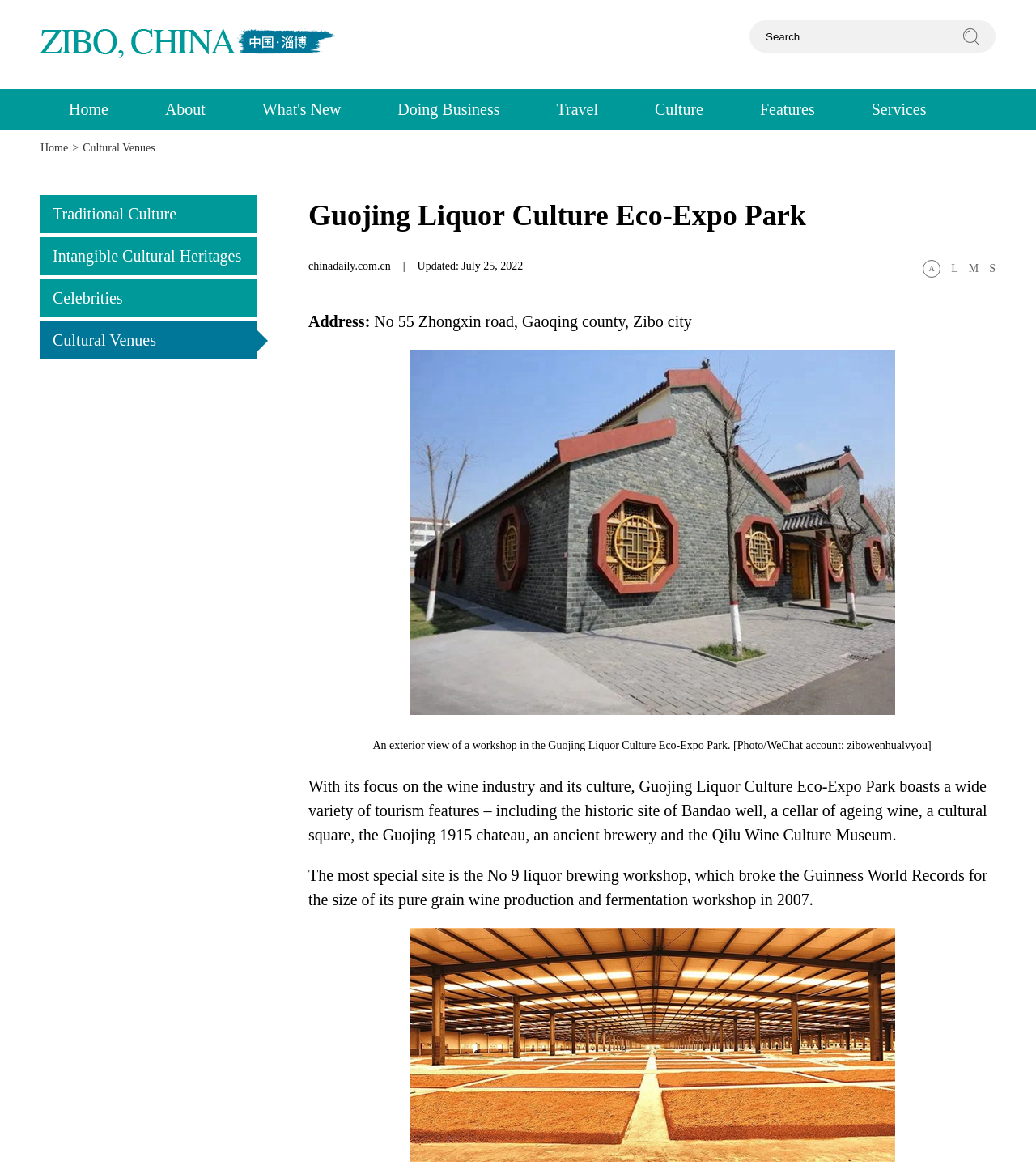Use a single word or phrase to answer the question:
What is the date of the last update?

July 25, 2022